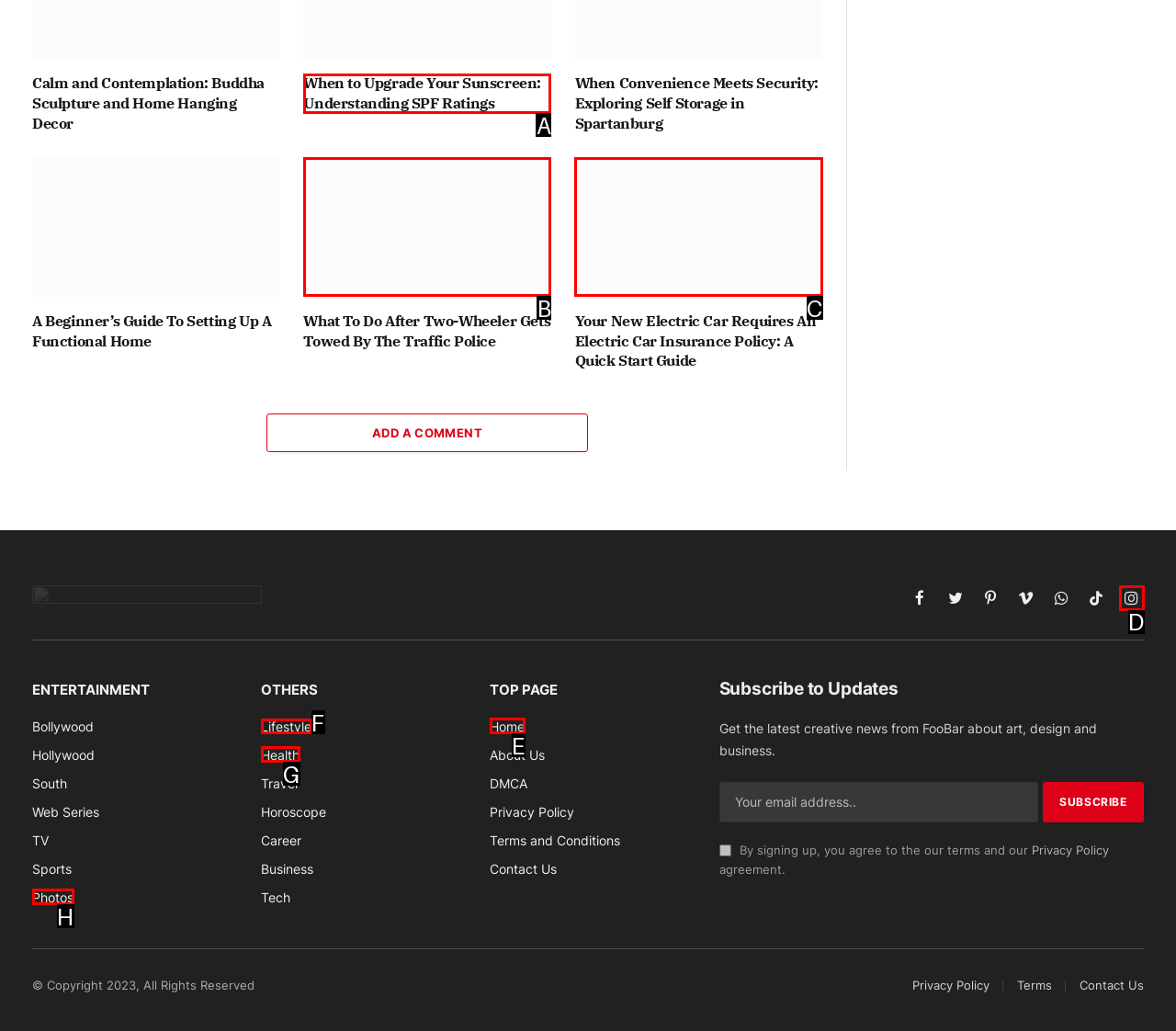To perform the task "Check the 'Lifestyle' section", which UI element's letter should you select? Provide the letter directly.

F